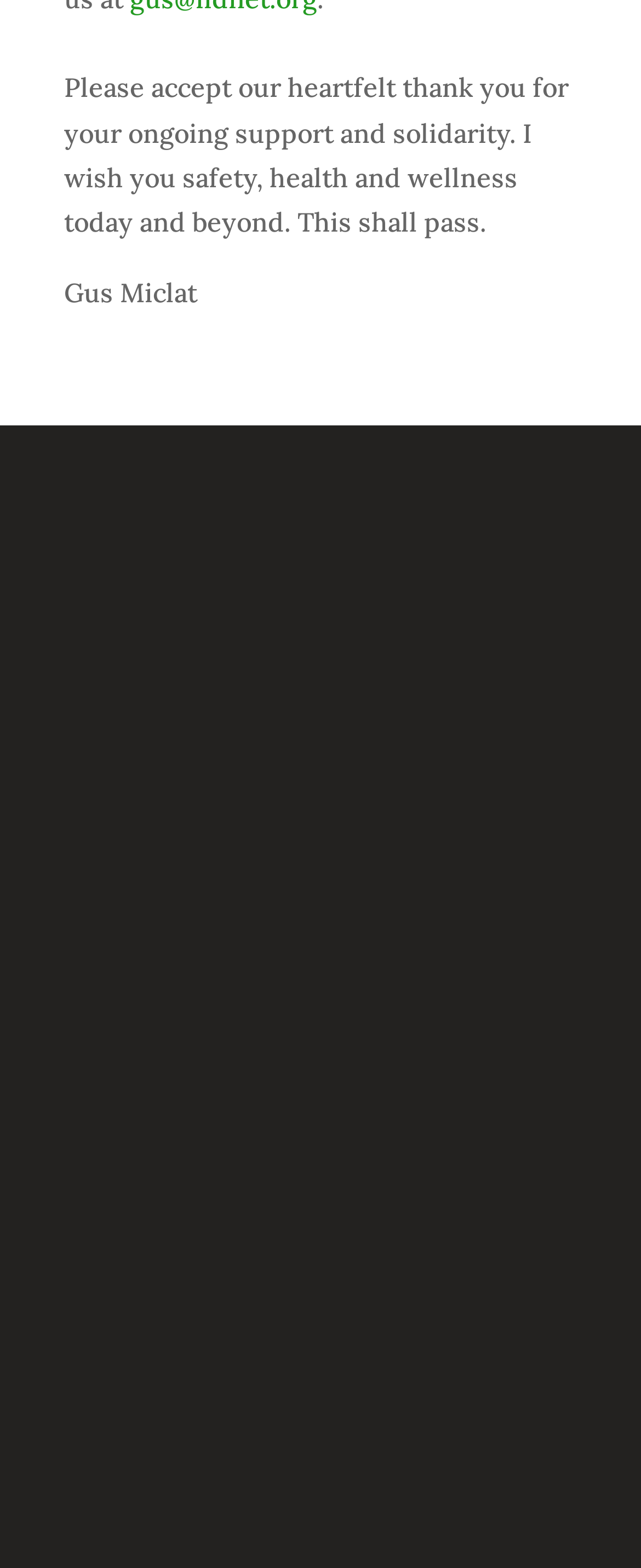Based on the element description: "name="et_pb_signup_email" placeholder="Email"", identify the UI element and provide its bounding box coordinates. Use four float numbers between 0 and 1, [left, top, right, bottom].

[0.1, 0.62, 0.9, 0.671]